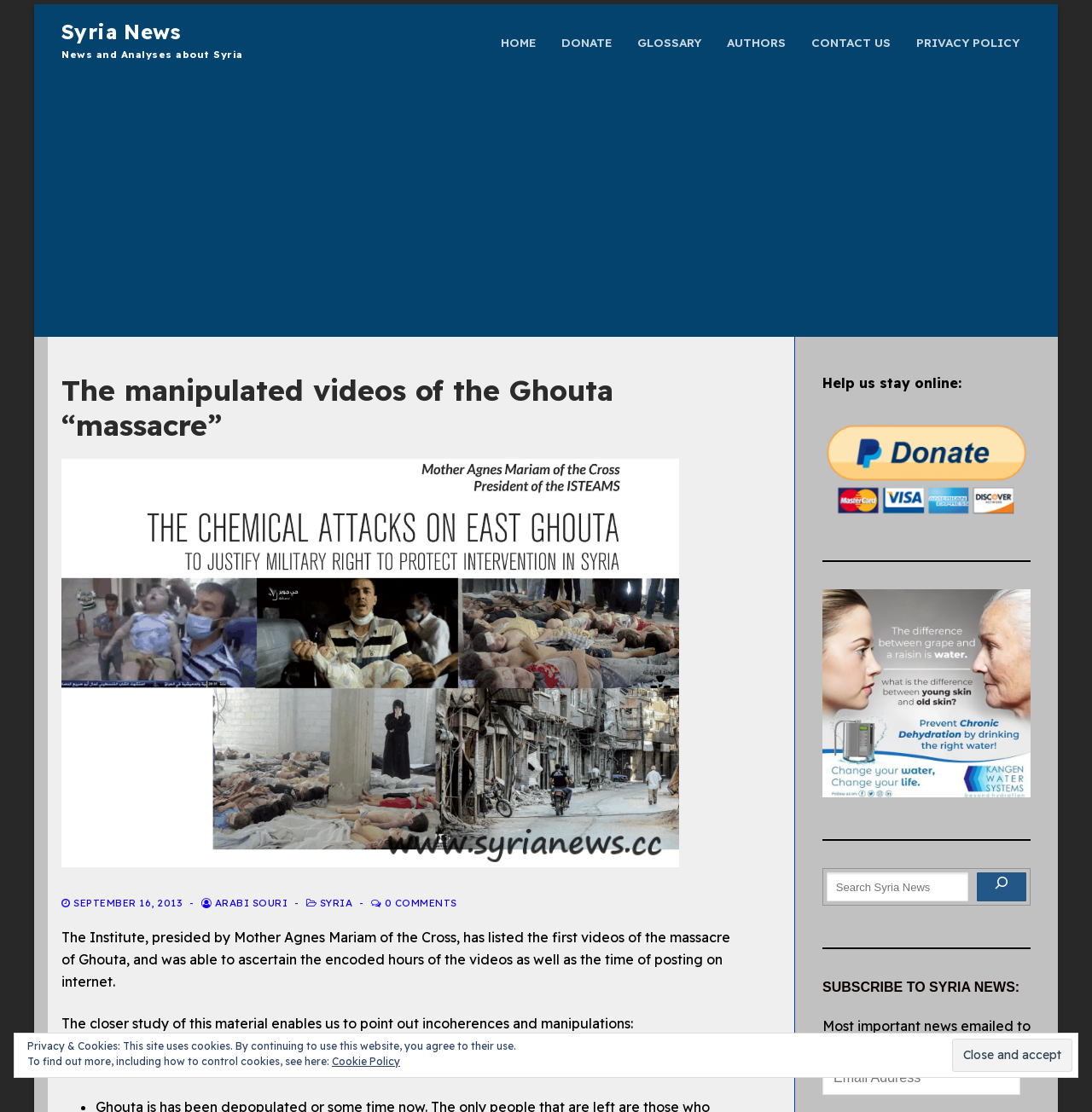Please give a one-word or short phrase response to the following question: 
What is the orientation of the separator below the search box?

Horizontal